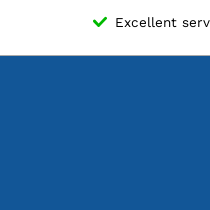Respond to the question below with a single word or phrase:
What type of projects are the electronic components suitable for?

A variety of projects